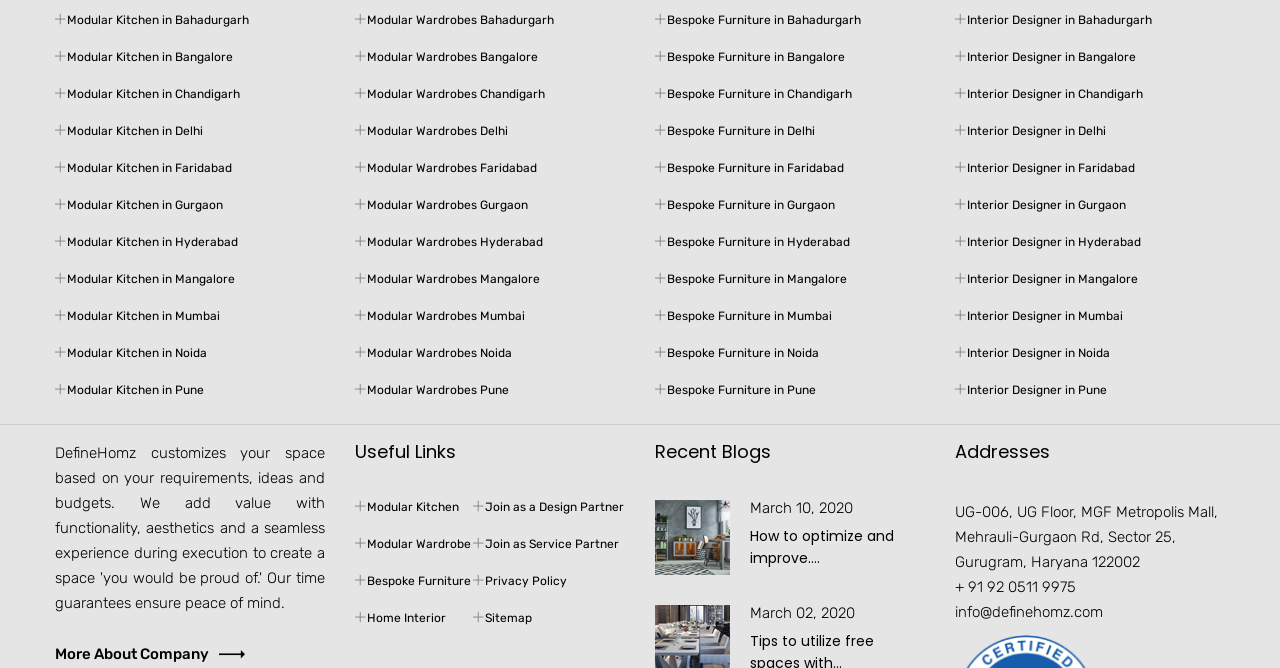Can you determine the bounding box coordinates of the area that needs to be clicked to fulfill the following instruction: "View More About Company"?

[0.043, 0.961, 0.191, 0.994]